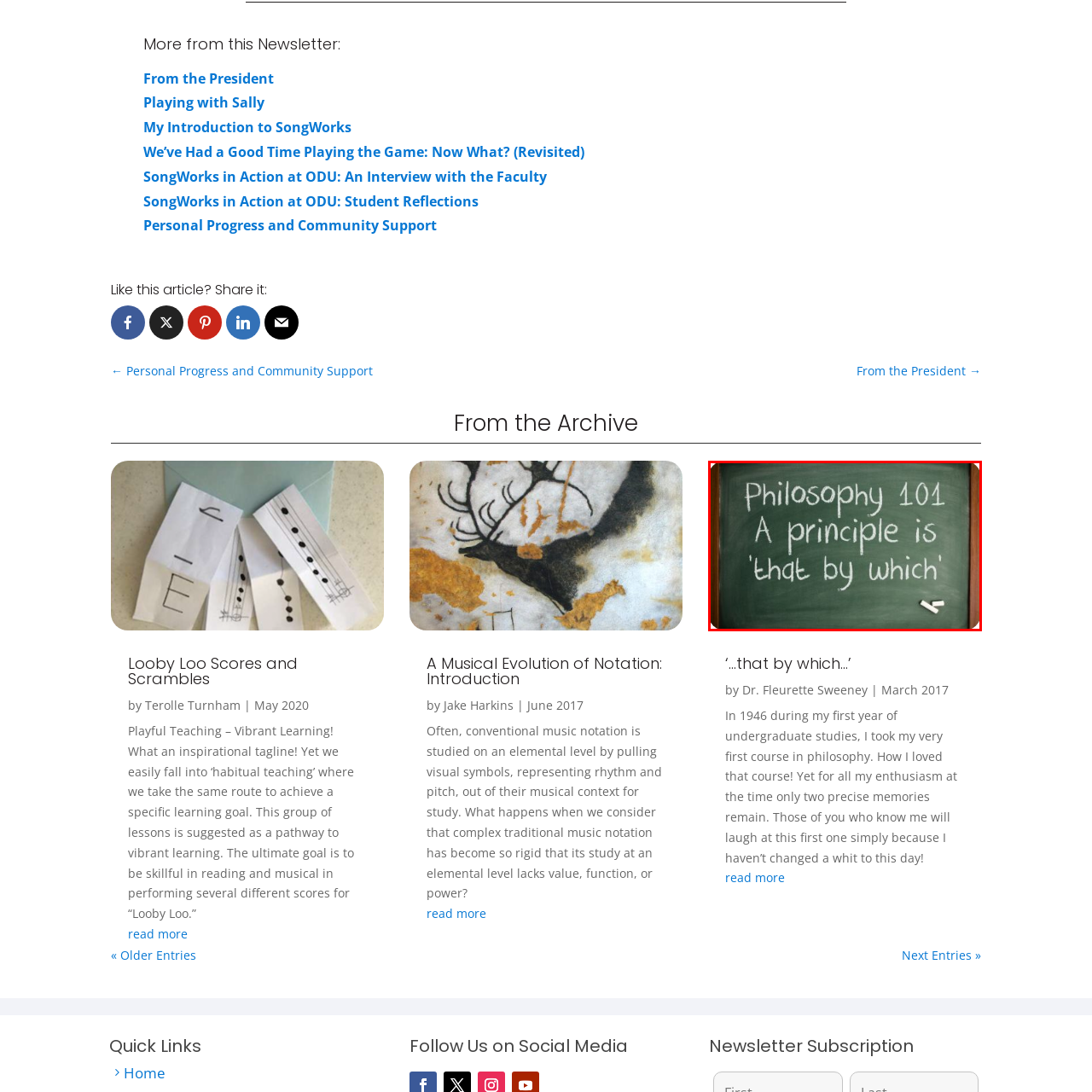Please examine the image within the red bounding box and provide an answer to the following question using a single word or phrase:
Is there a piece of chalk on the chalkboard?

Yes